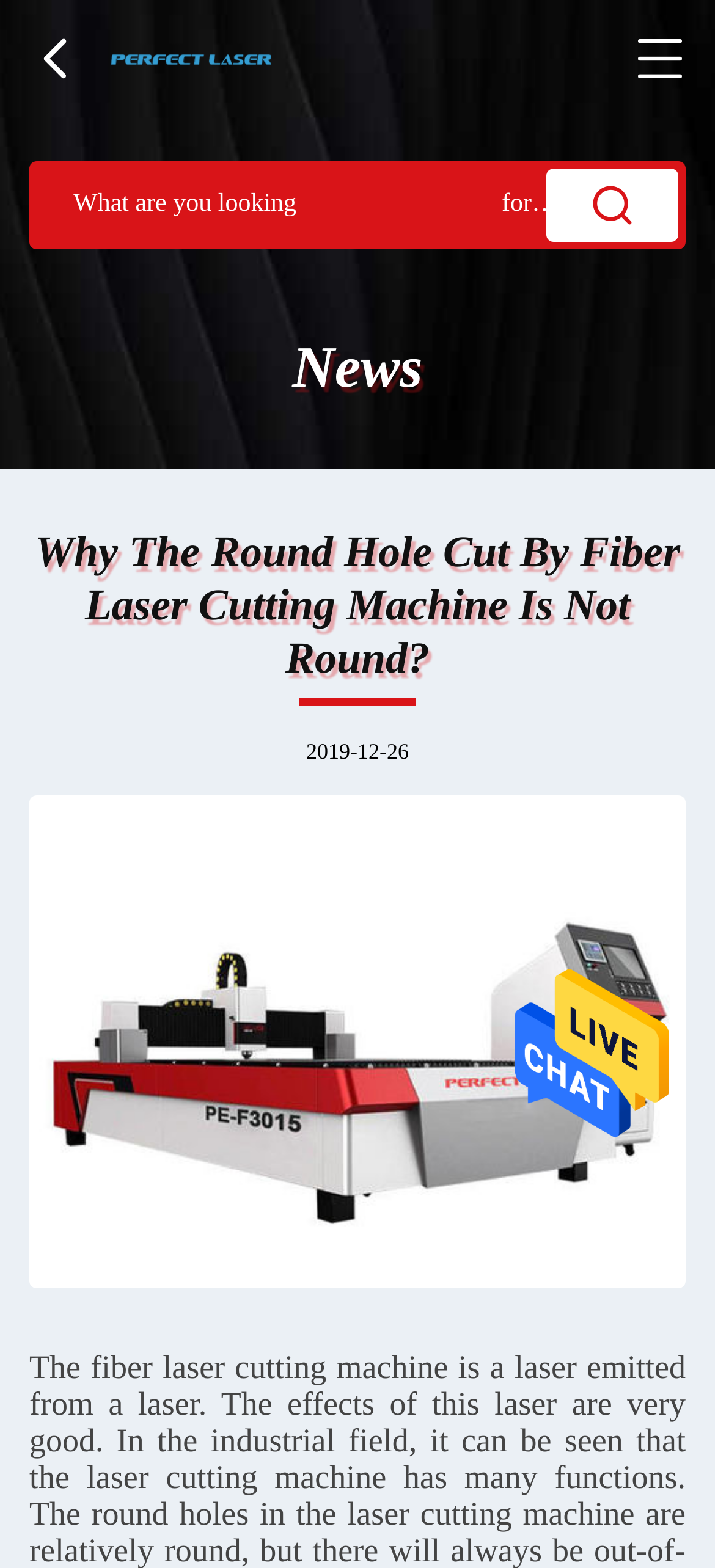What is the company name?
Give a single word or phrase as your answer by examining the image.

Perfect Laser (Wuhan) Co.,Ltd.